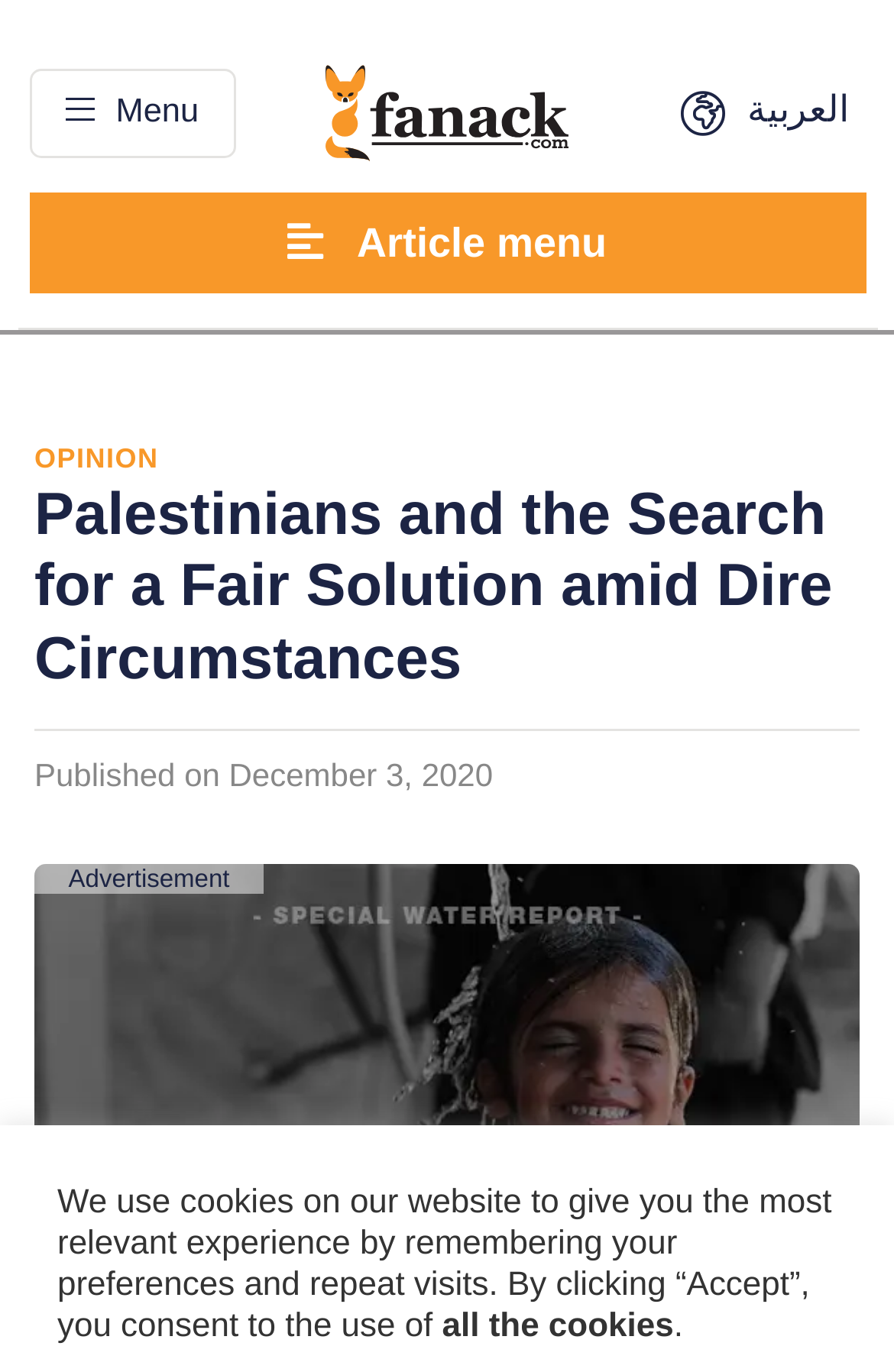Examine the image and give a thorough answer to the following question:
How many links are on the top of the webpage?

I found three link elements on the top of the webpage, one with the text 'Fanack Logo', another with the text 'العربية', and the last one with the text 'Fanack Water Palestine', so I conclude that there are three links on the top of the webpage.